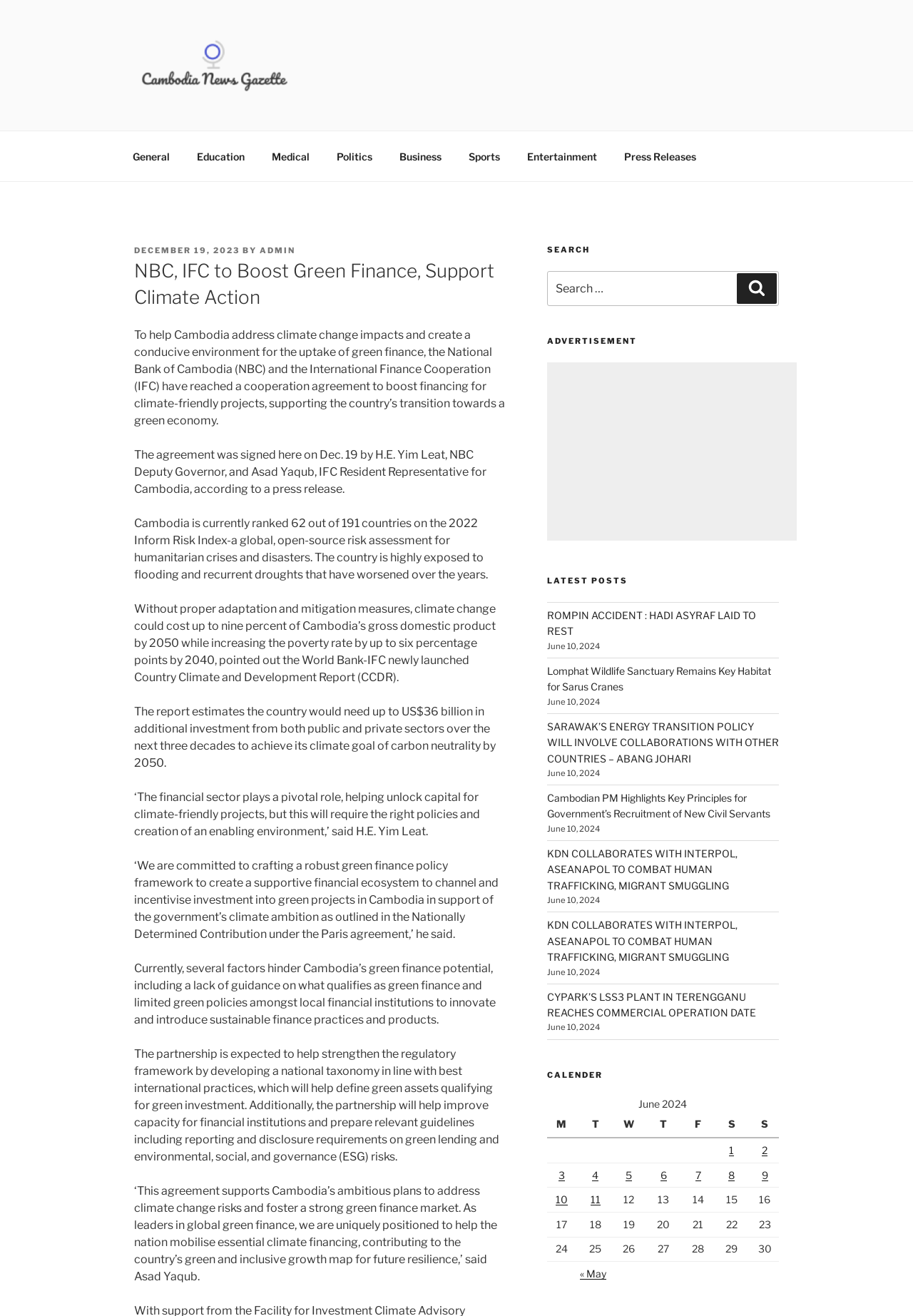How much investment is needed for Cambodia to achieve its climate goal of carbon neutrality by 2050?
Answer the question based on the image using a single word or a brief phrase.

Up to US$36 billion